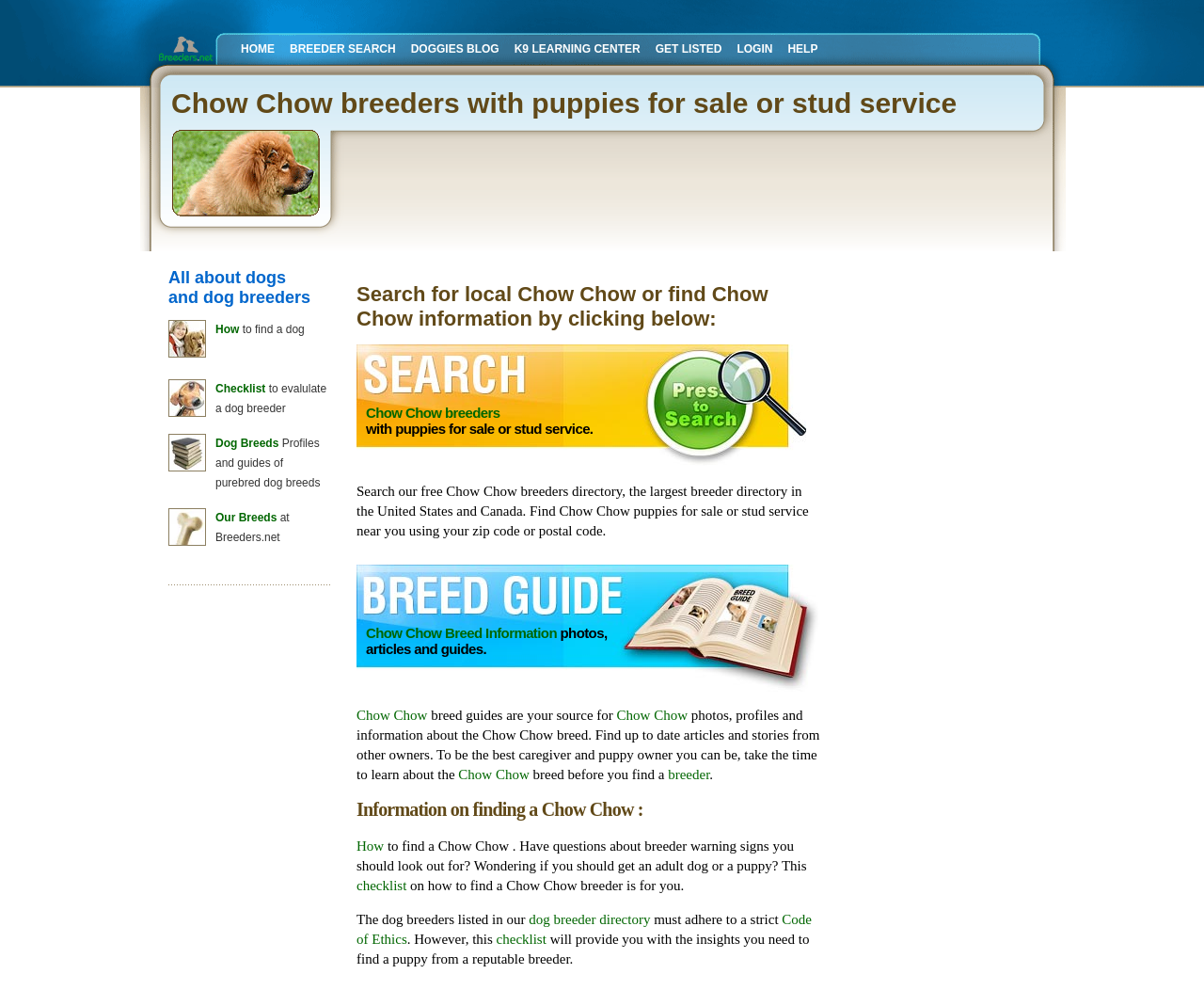Using the information in the image, give a comprehensive answer to the question: 
What is the Code of Ethics for?

The Code of Ethics is a set of guidelines that dog breeders listed in the directory must adhere to, ensuring that they operate with integrity and prioritize the welfare of their dogs.